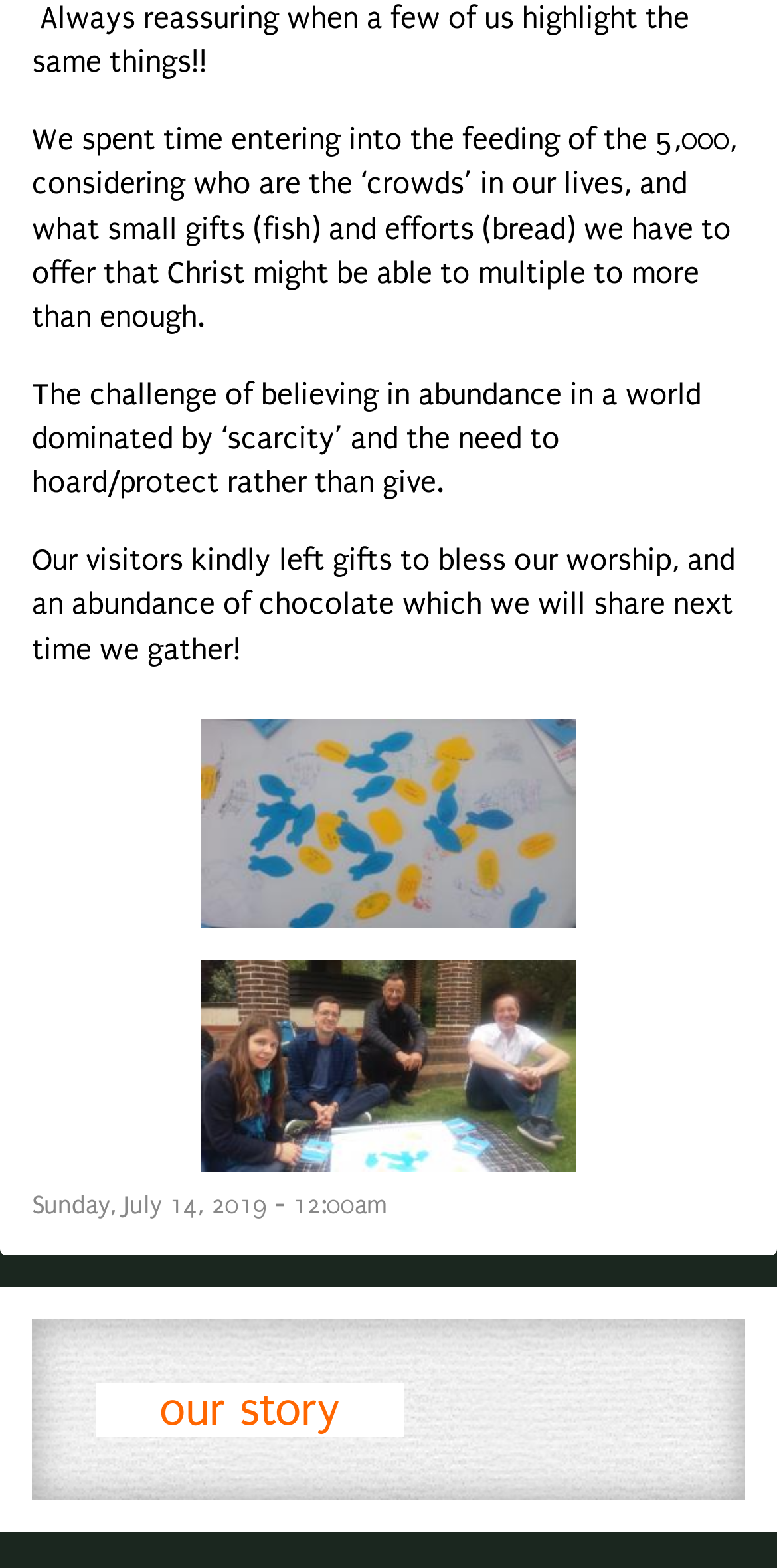How many images are on the page?
Answer the question with as much detail as possible.

There are two image elements on the page, with IDs 58 and 59, which are located below the text.